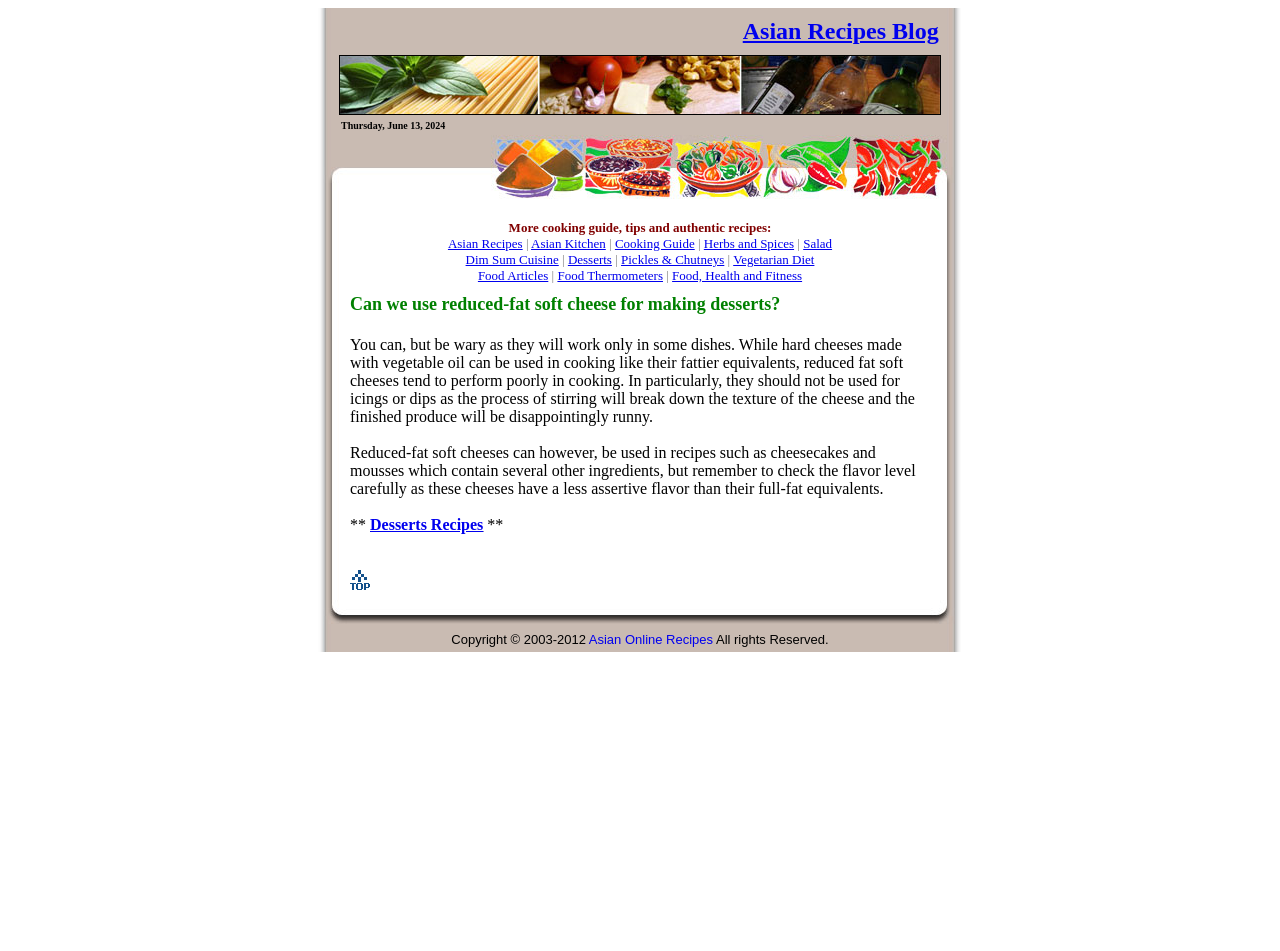Using the provided element description: "Food, Health and Fitness", identify the bounding box coordinates. The coordinates should be four floats between 0 and 1 in the order [left, top, right, bottom].

[0.525, 0.282, 0.627, 0.298]